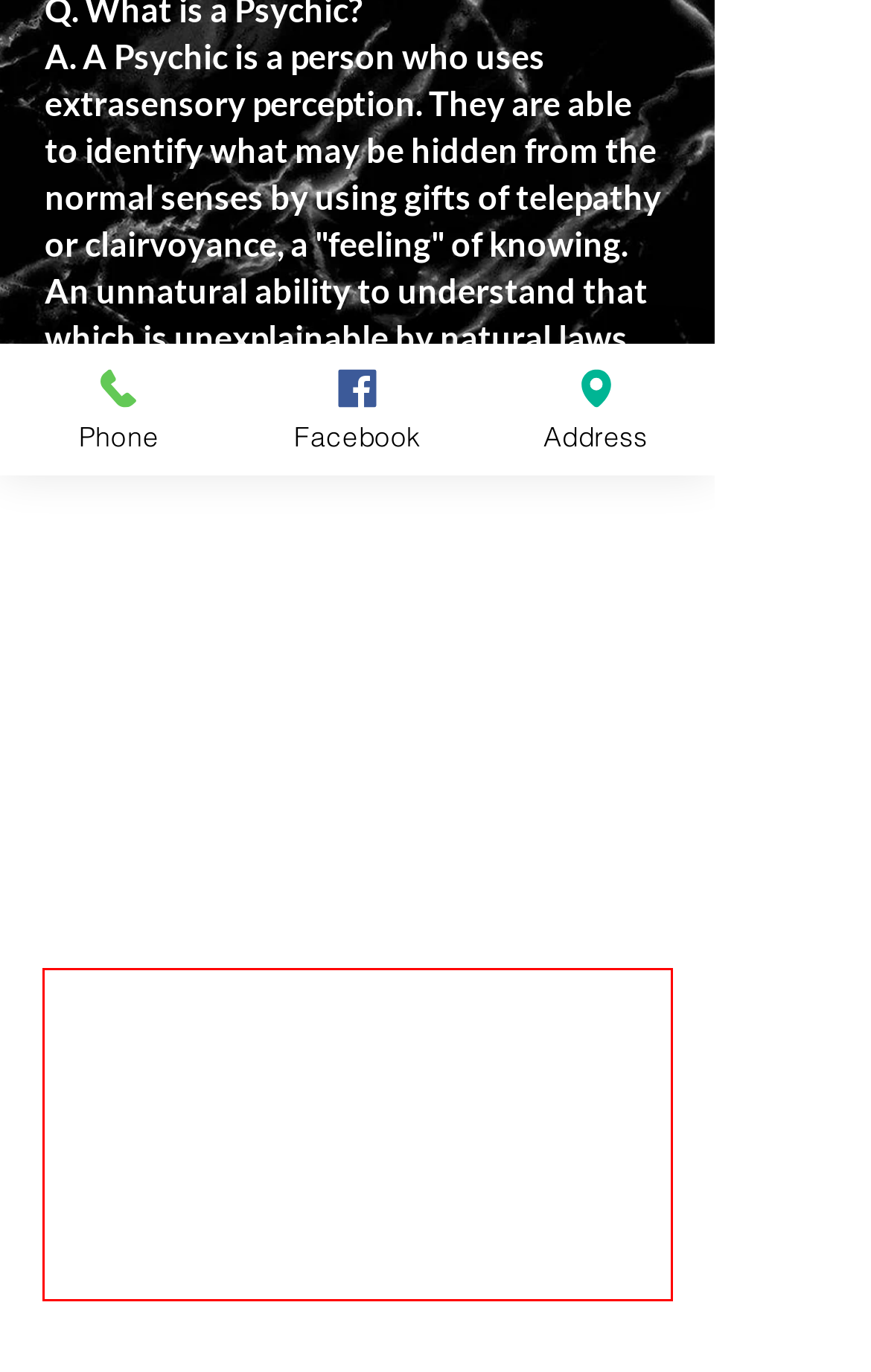Please recognize and transcribe the text located inside the red bounding box in the webpage image.

A. Mediums raise their vibrational energy in order to connect to the energy of the souls of those crossed. They "see." However, Psychics "feel" and deliver information about the past, present, and possible future events. They typically do not give messages from the other side.